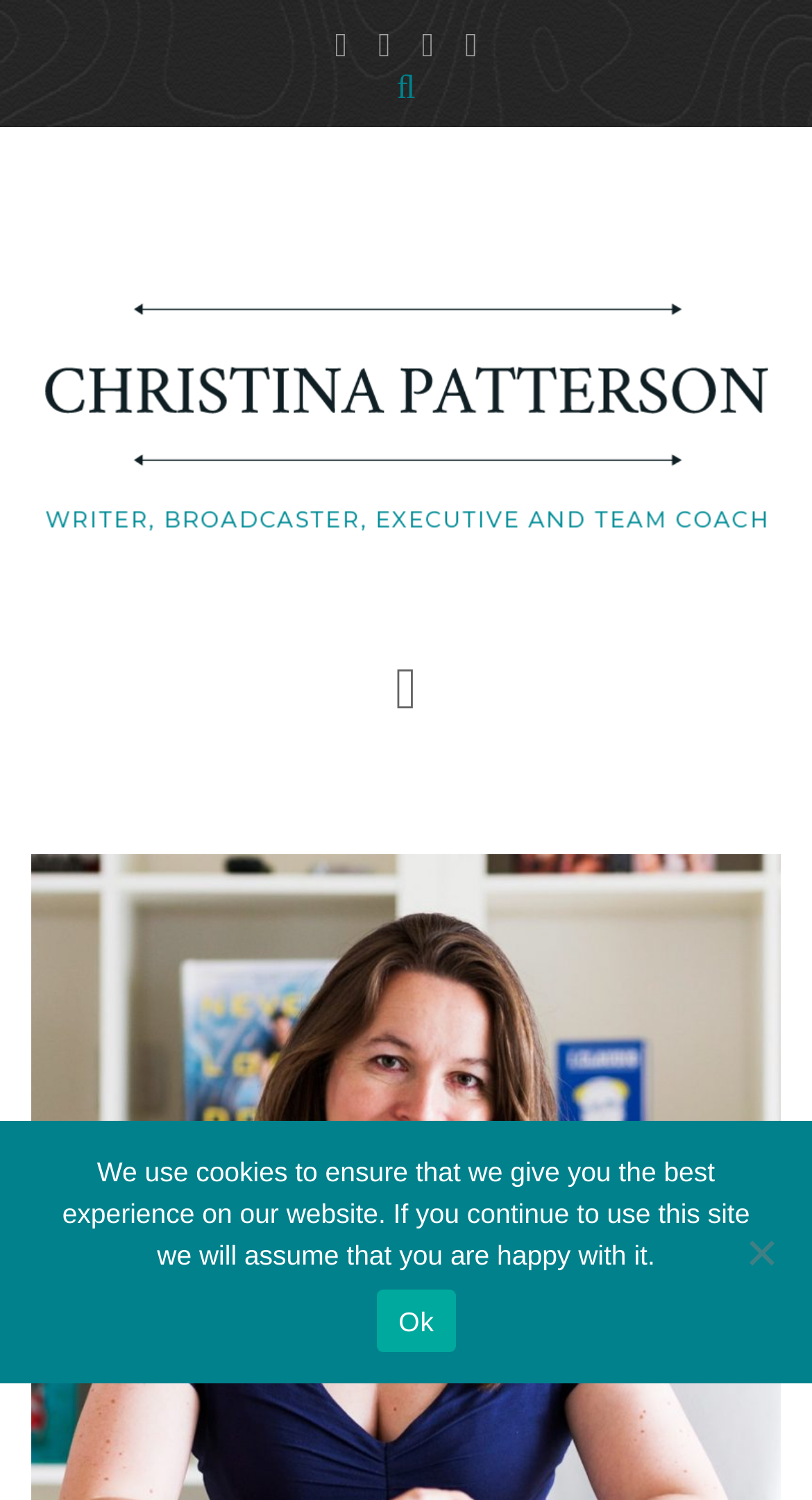How many columns are in the layout table?
Please answer the question as detailed as possible.

The layout table has only one column, as indicated by the bounding box coordinates [0.0, 0.445, 1.0, 0.474], which spans the entire width of the webpage.